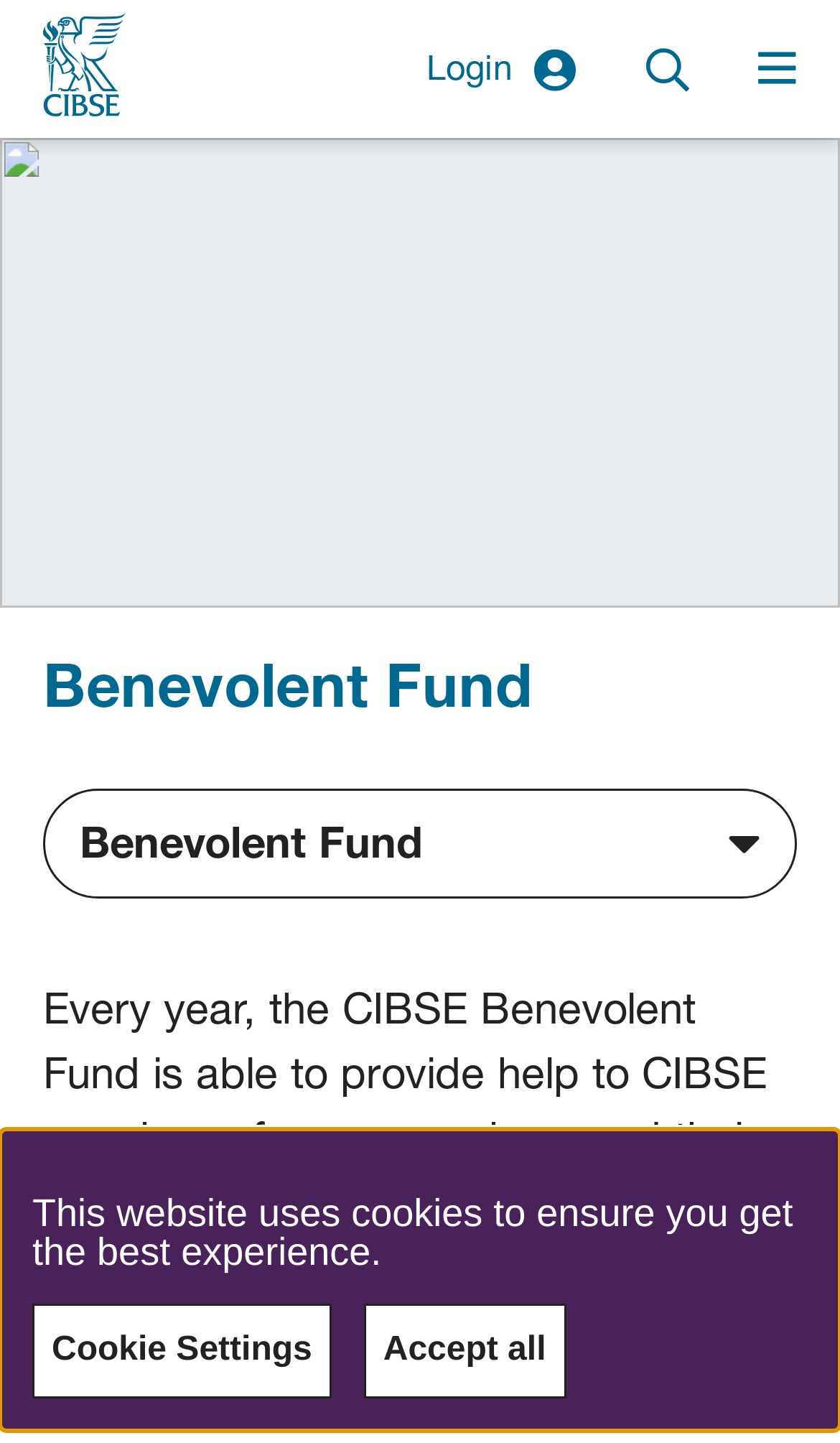What is the name of the fund?
Using the image as a reference, answer the question in detail.

I found the answer by looking at the heading element, which has the text 'Benevolent Fund'. This suggests that the name of the fund is indeed 'Benevolent Fund'.